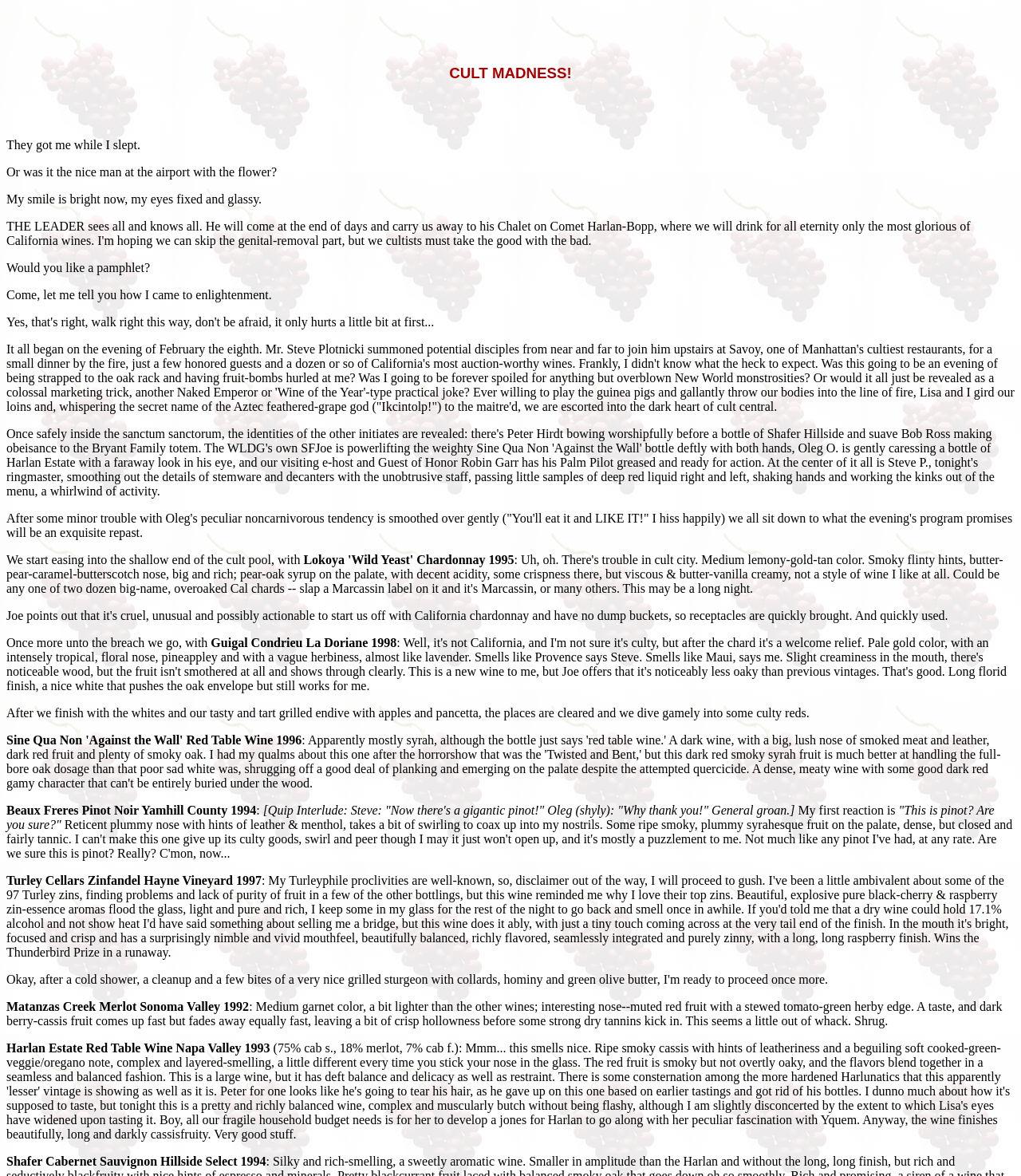What is the tone of the author's writing?
Using the image as a reference, answer the question with a short word or phrase.

Humorous